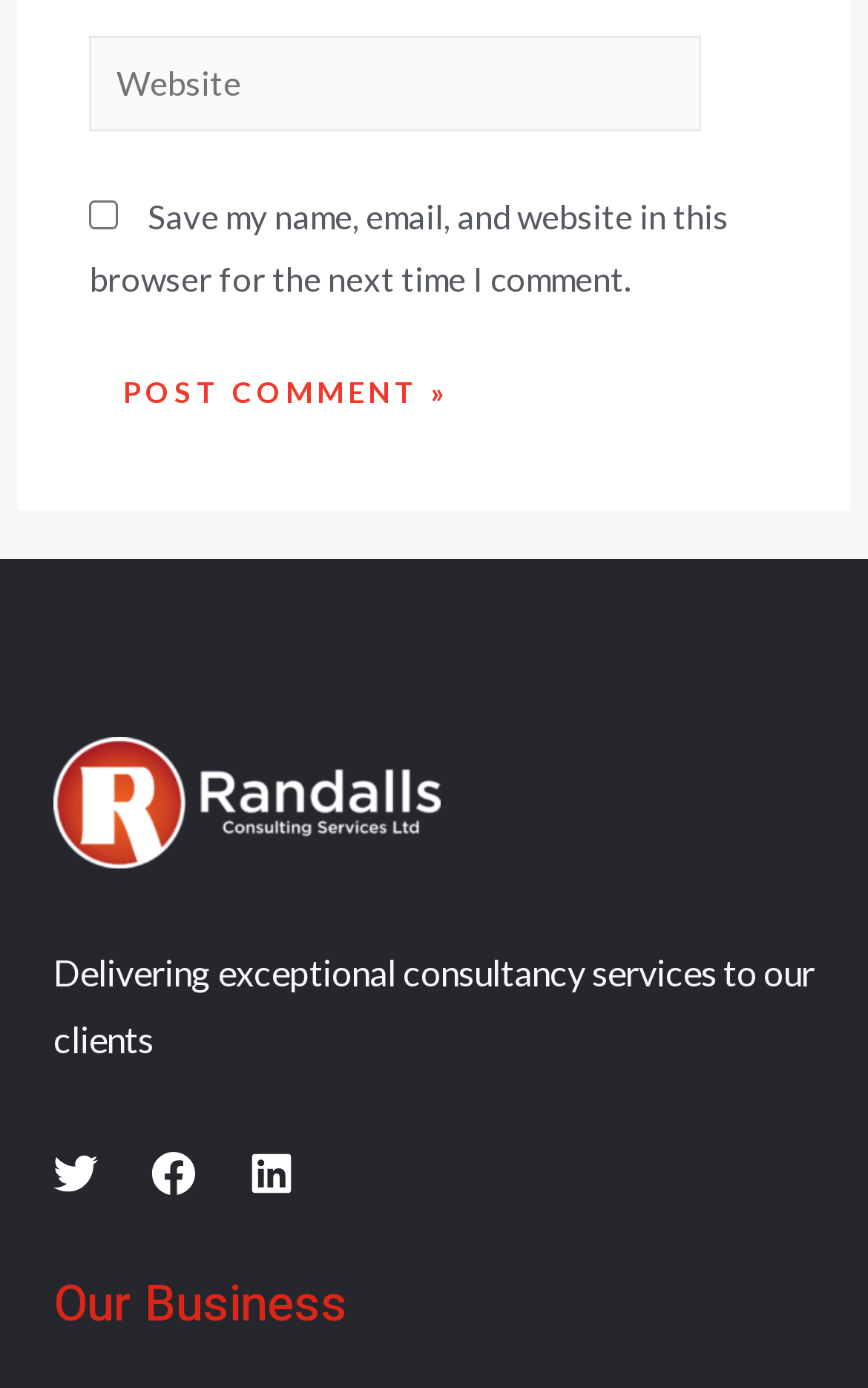Use a single word or phrase to respond to the question:
What is the company's business focus?

Consultancy services